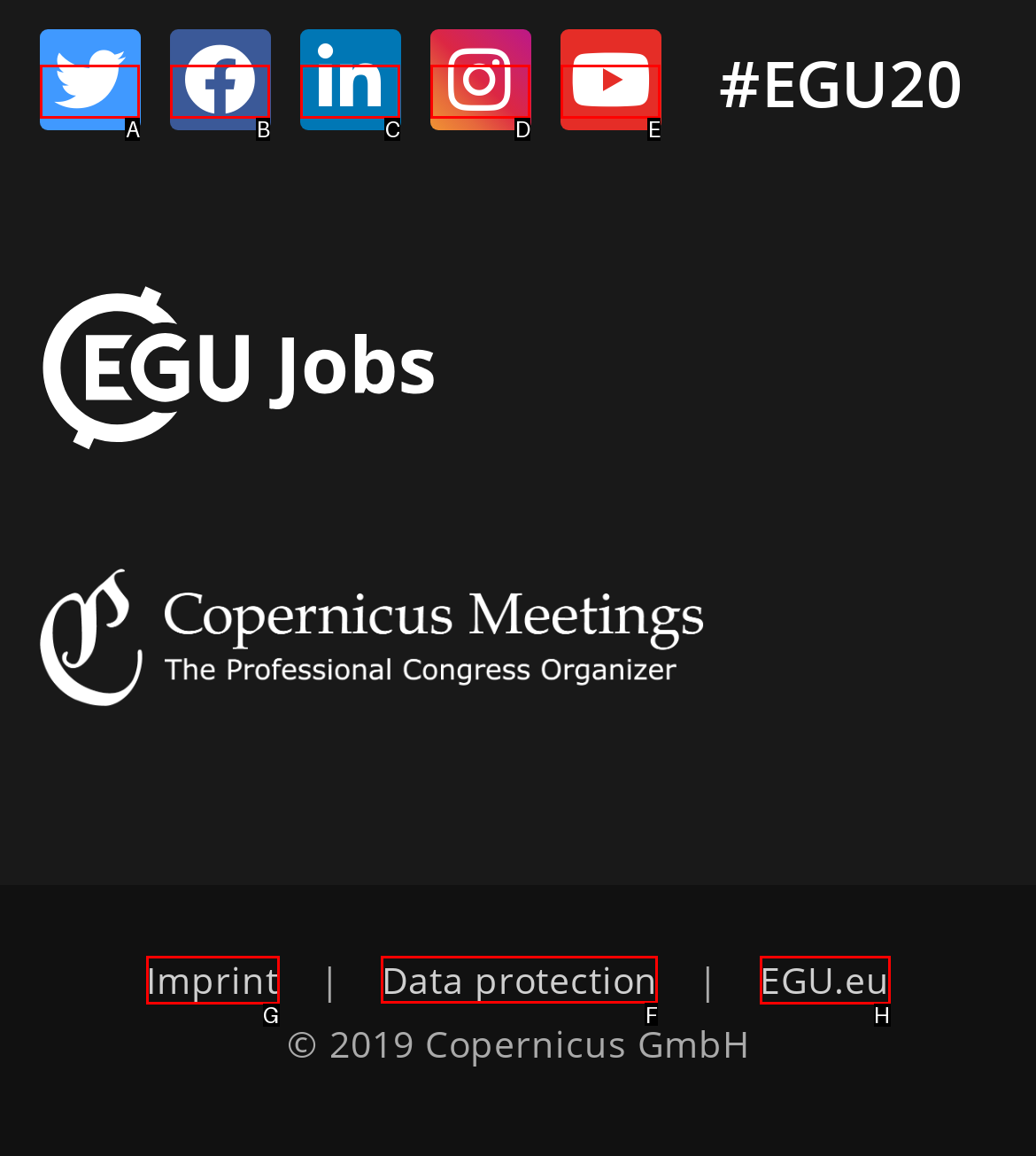For the instruction: Go to the data protection page, determine the appropriate UI element to click from the given options. Respond with the letter corresponding to the correct choice.

F